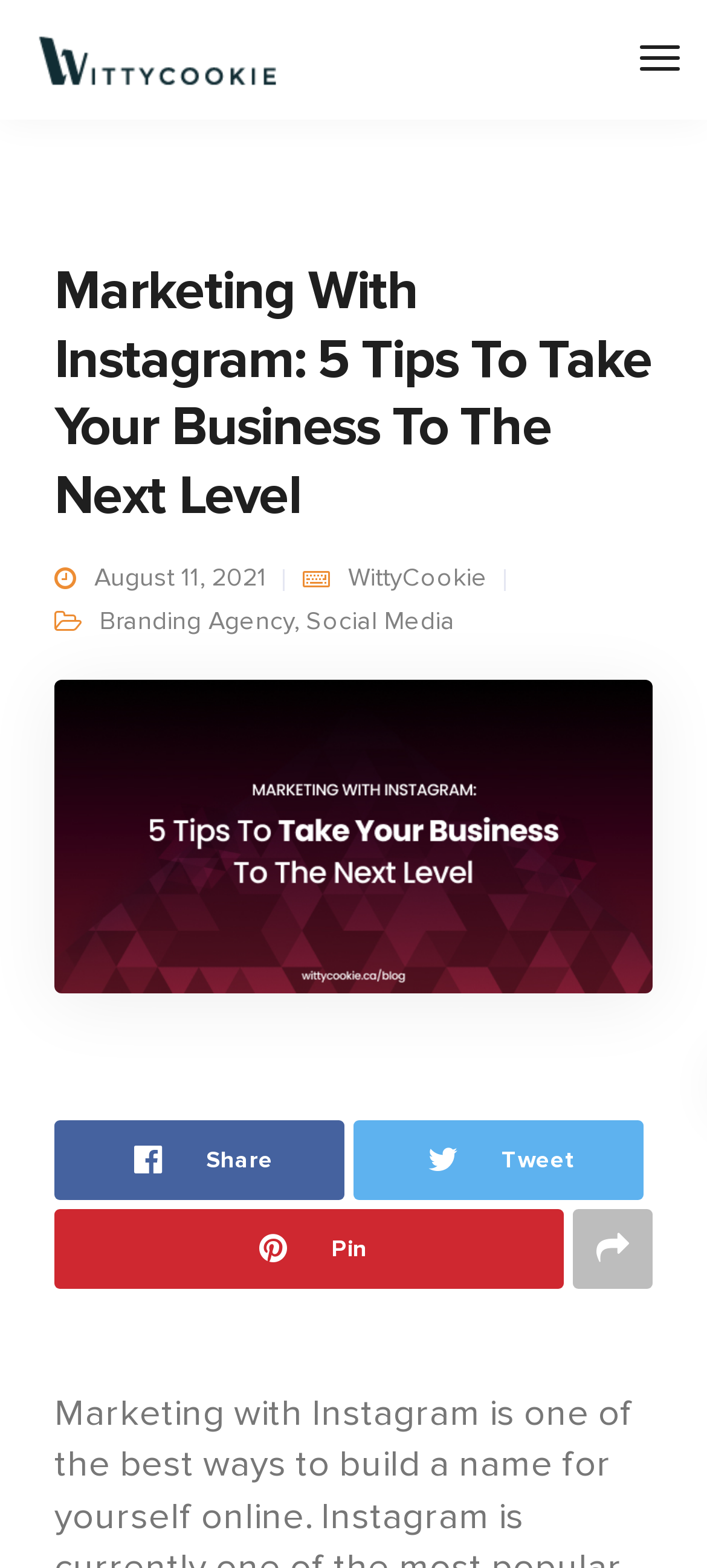Identify the bounding box coordinates of the clickable region to carry out the given instruction: "View the article details".

[0.077, 0.534, 0.923, 0.554]